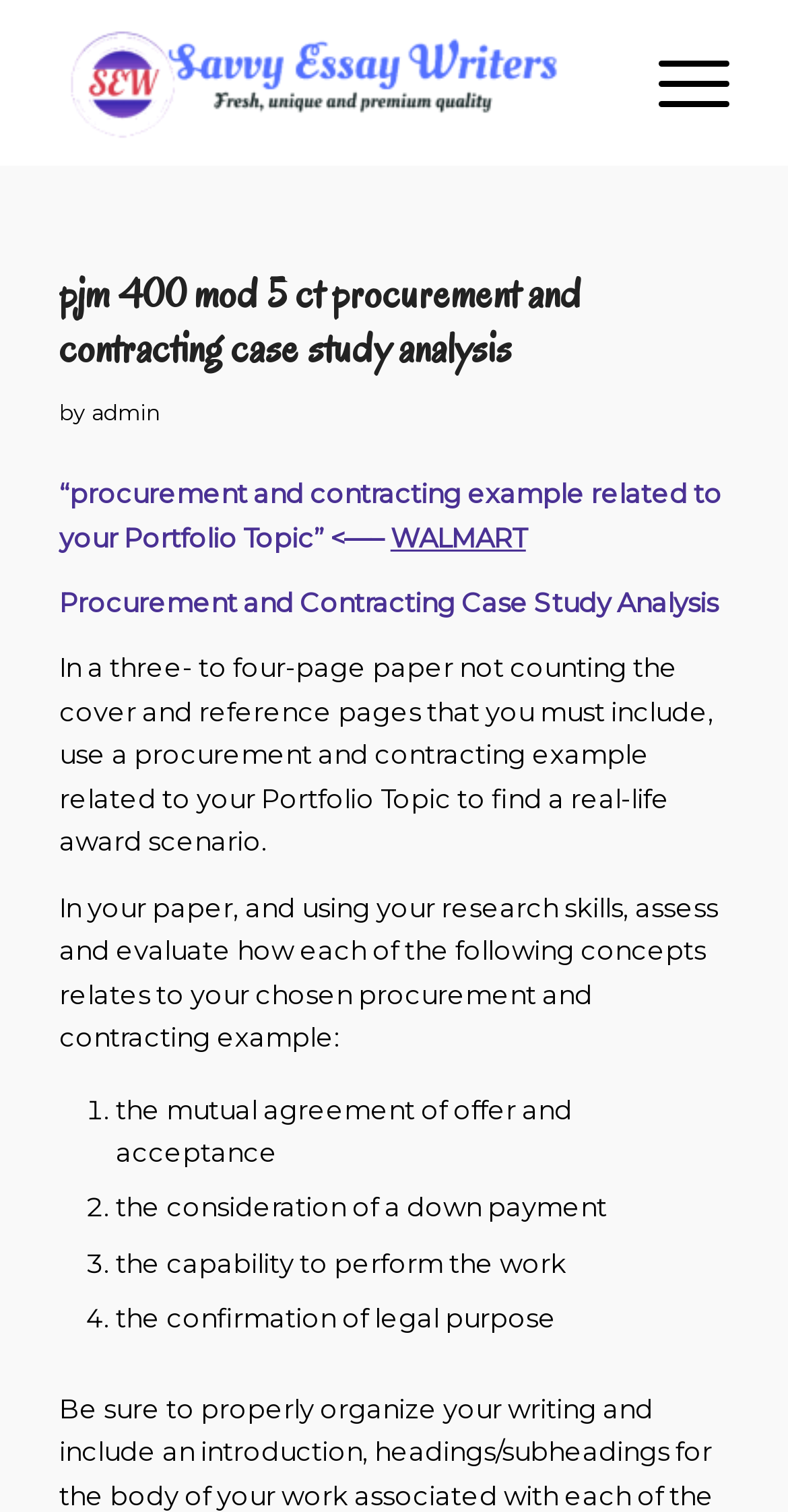Identify and provide the main heading of the webpage.

pjm 400 mod 5 ct procurement and contracting case study analysis